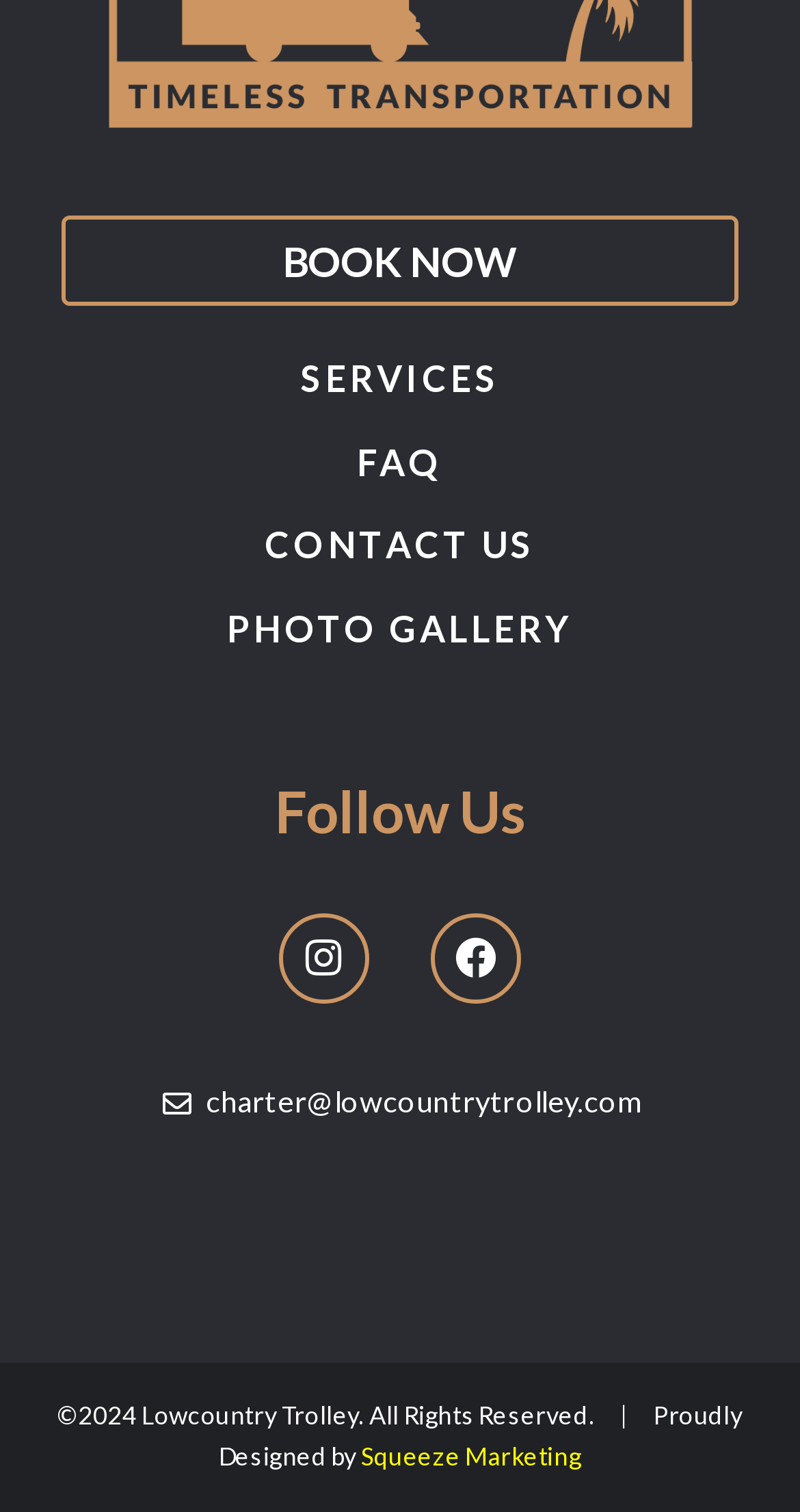Please use the details from the image to answer the following question comprehensively:
How many navigation links are there at the top?

There are five navigation links at the top of the webpage, which are 'BOOK NOW Let's Go!', 'SERVICES', 'FAQ', 'CONTACT US', and 'PHOTO GALLERY'.